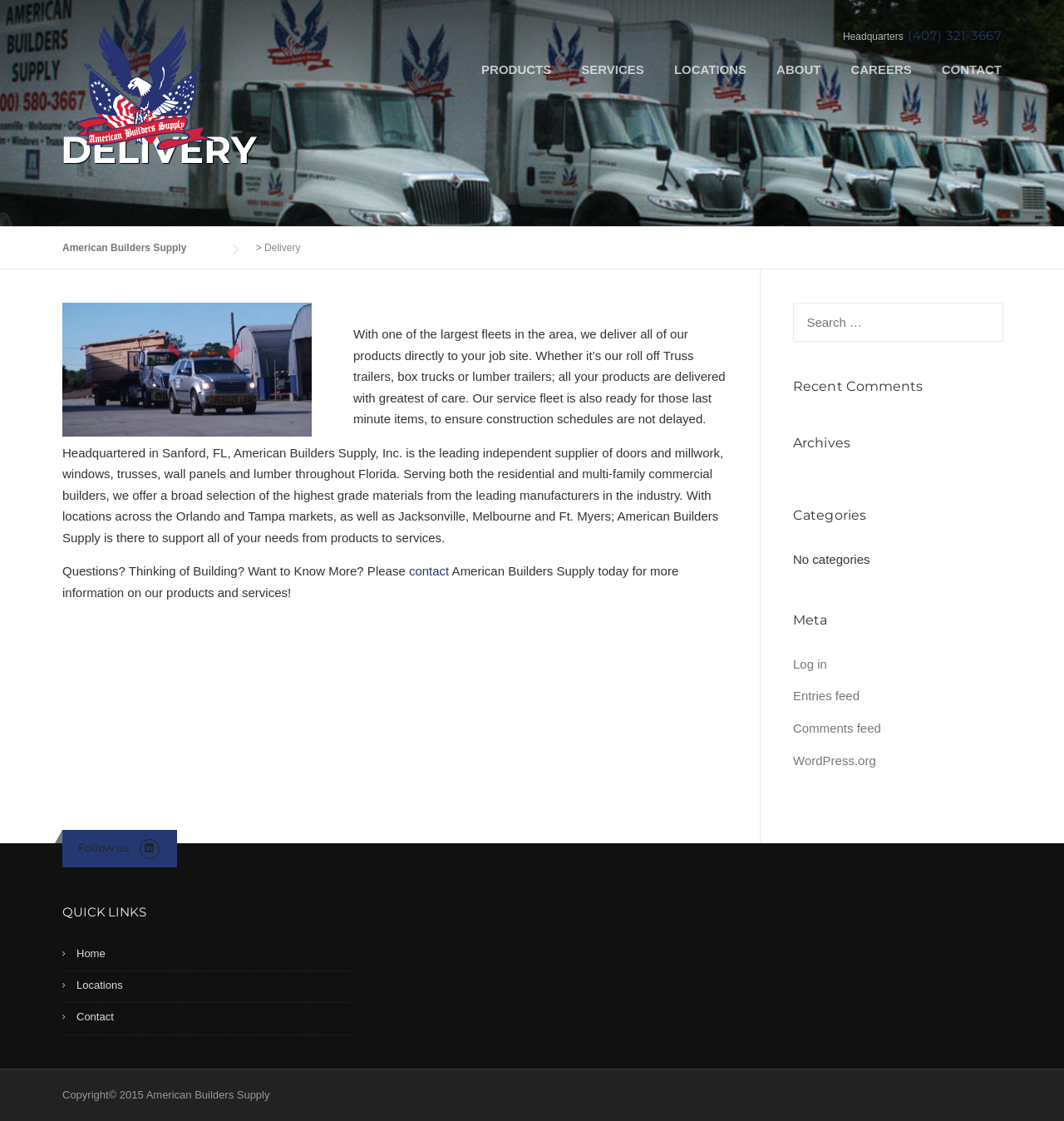Locate the bounding box coordinates of the area where you should click to accomplish the instruction: "Contact American Builders Supply".

[0.384, 0.503, 0.422, 0.516]